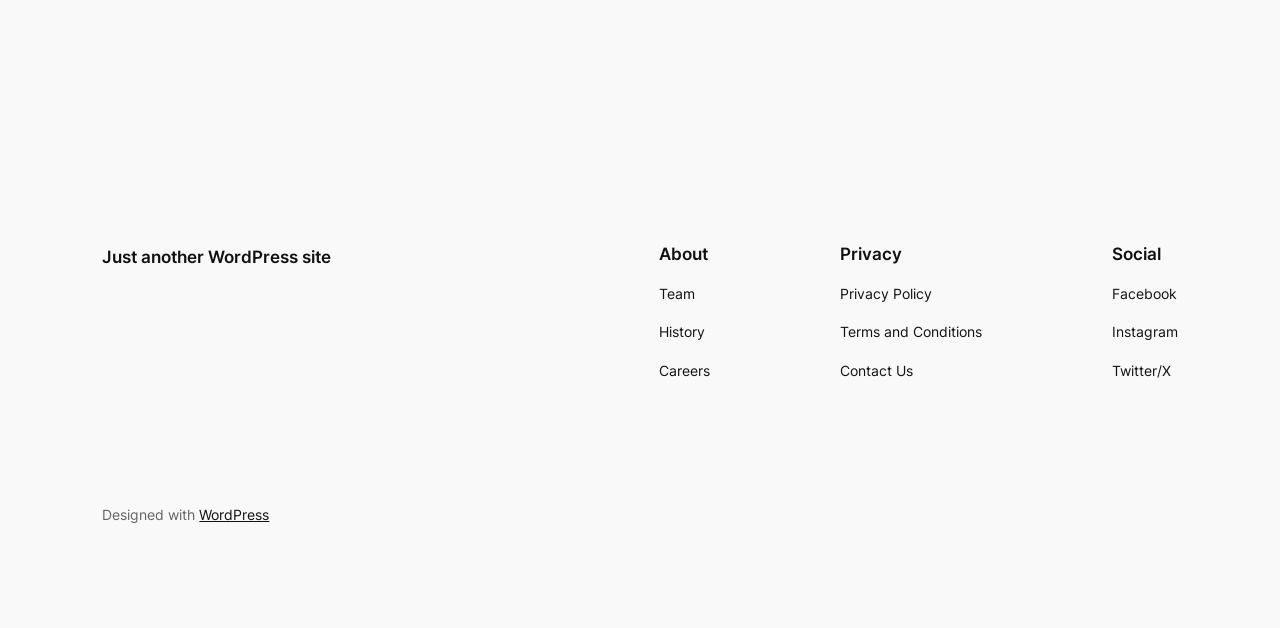Please provide a comprehensive answer to the question based on the screenshot: How many headings are there on the webpage?

There are three headings on the webpage: 'About', 'Privacy', and 'Social'. These headings are used to categorize the navigation menus and links underneath them.